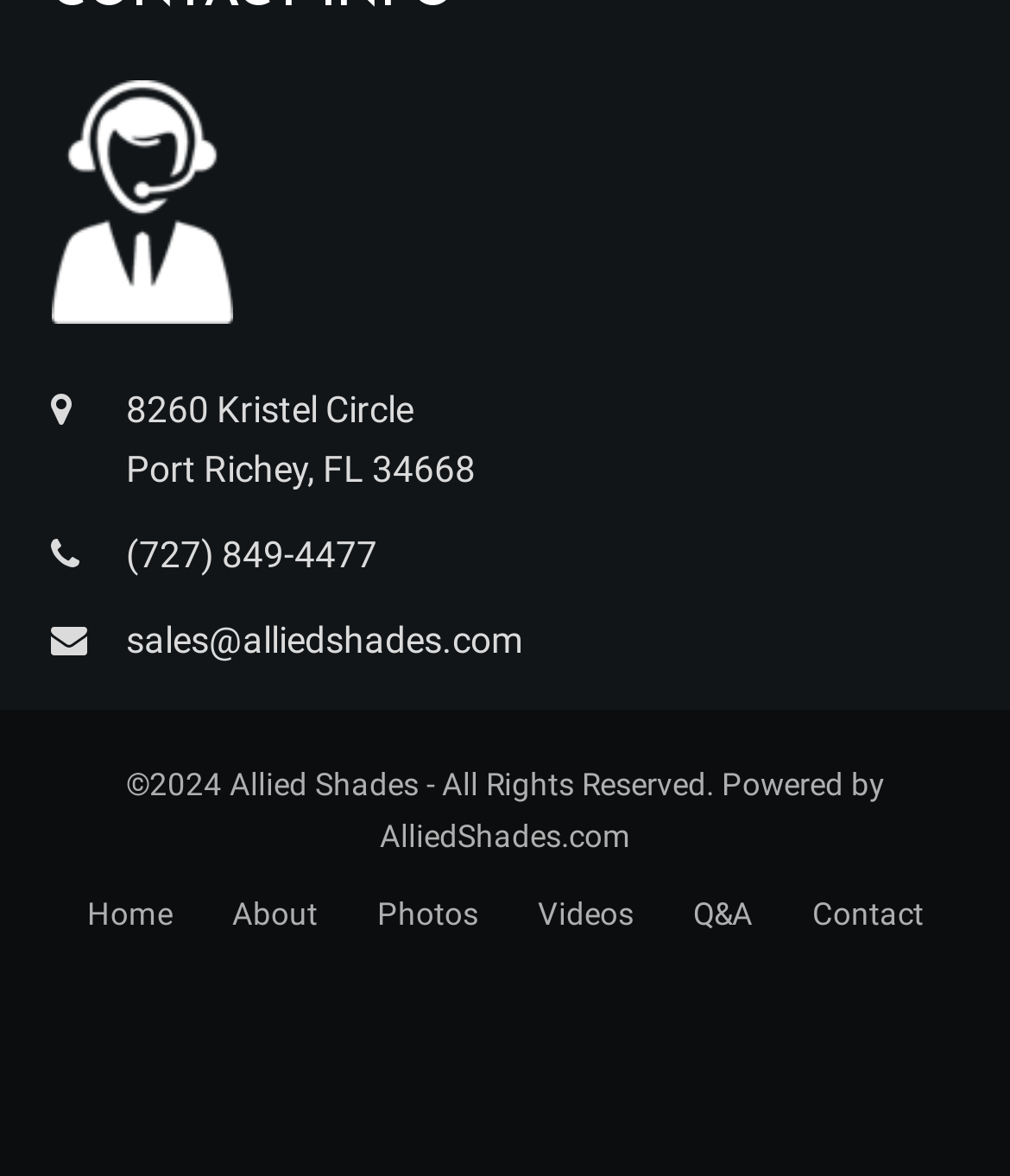Can you show the bounding box coordinates of the region to click on to complete the task described in the instruction: "view about page"?

[0.229, 0.762, 0.314, 0.793]